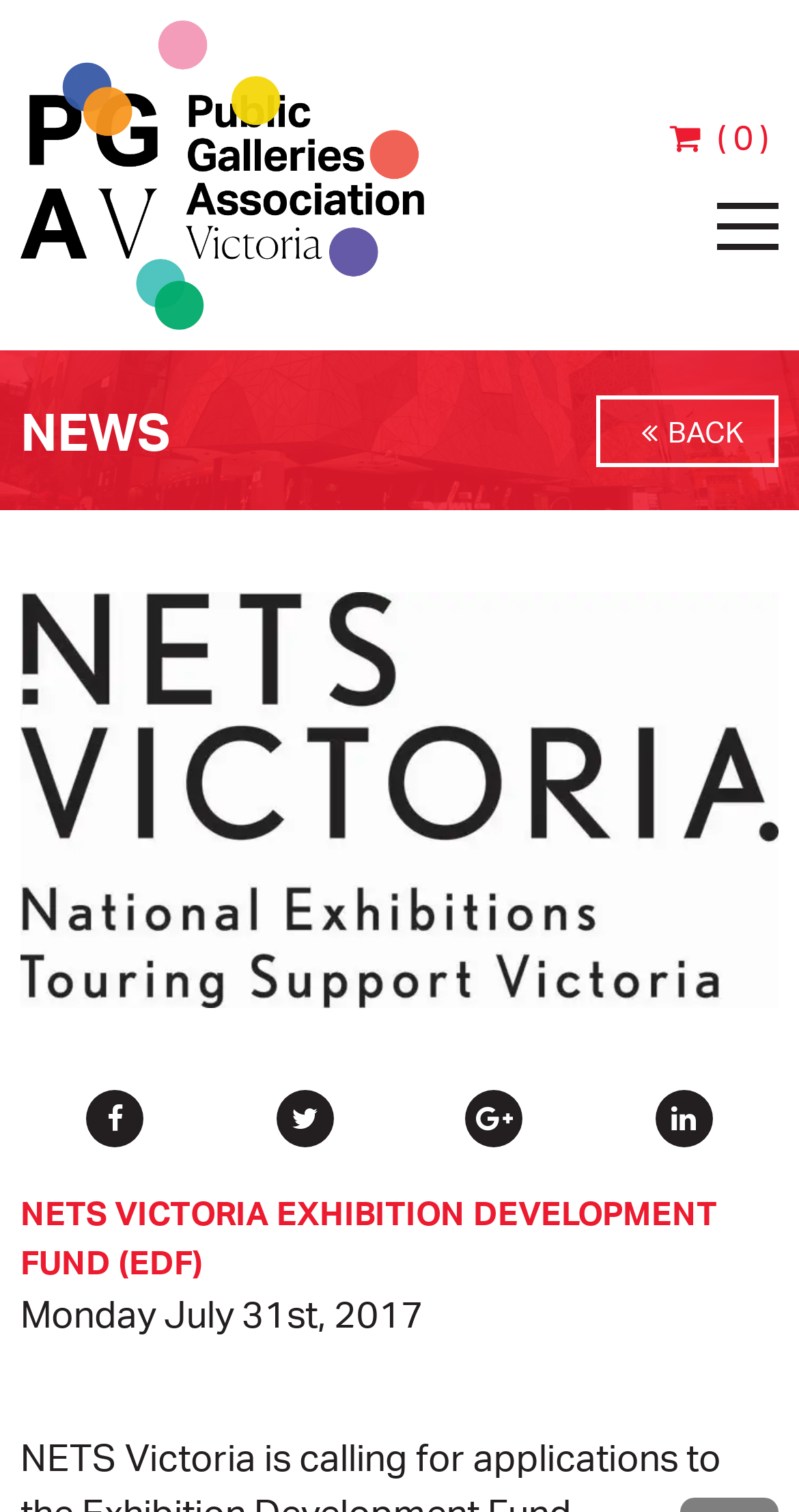Respond concisely with one word or phrase to the following query:
How many navigation links are there?

14